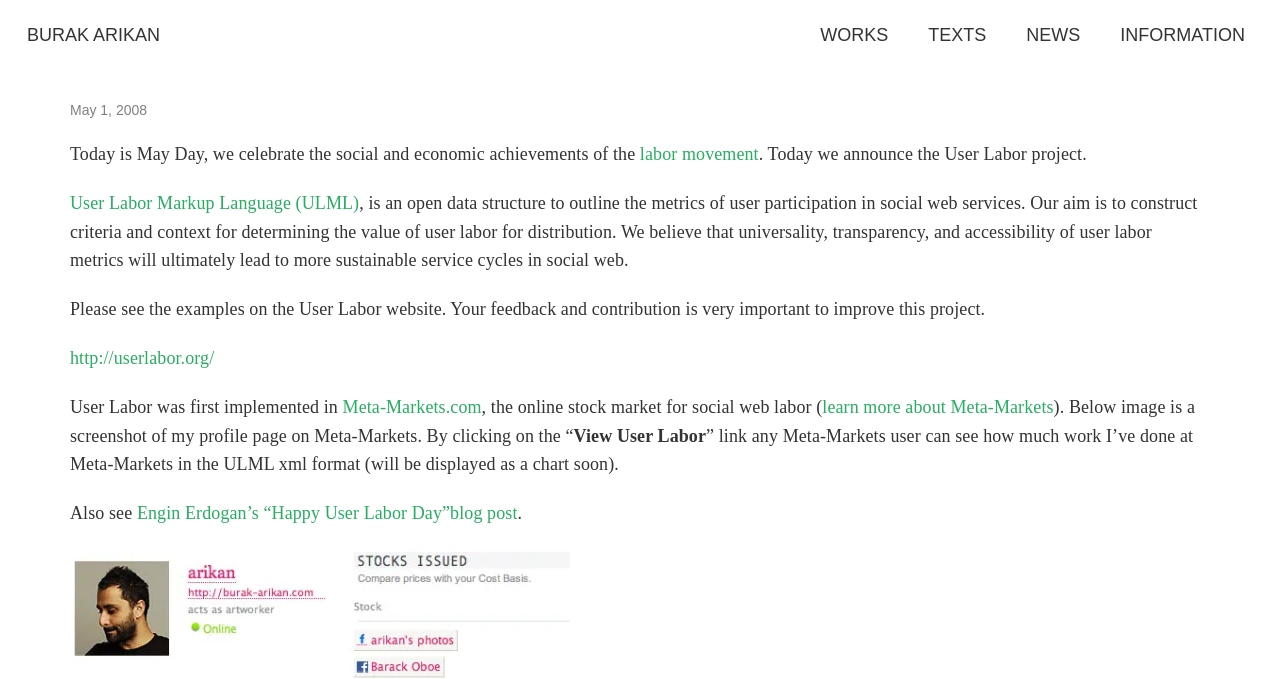Please identify the bounding box coordinates of the element that needs to be clicked to execute the following command: "Read more about the 'labor movement'". Provide the bounding box using four float numbers between 0 and 1, formatted as [left, top, right, bottom].

[0.5, 0.212, 0.593, 0.242]